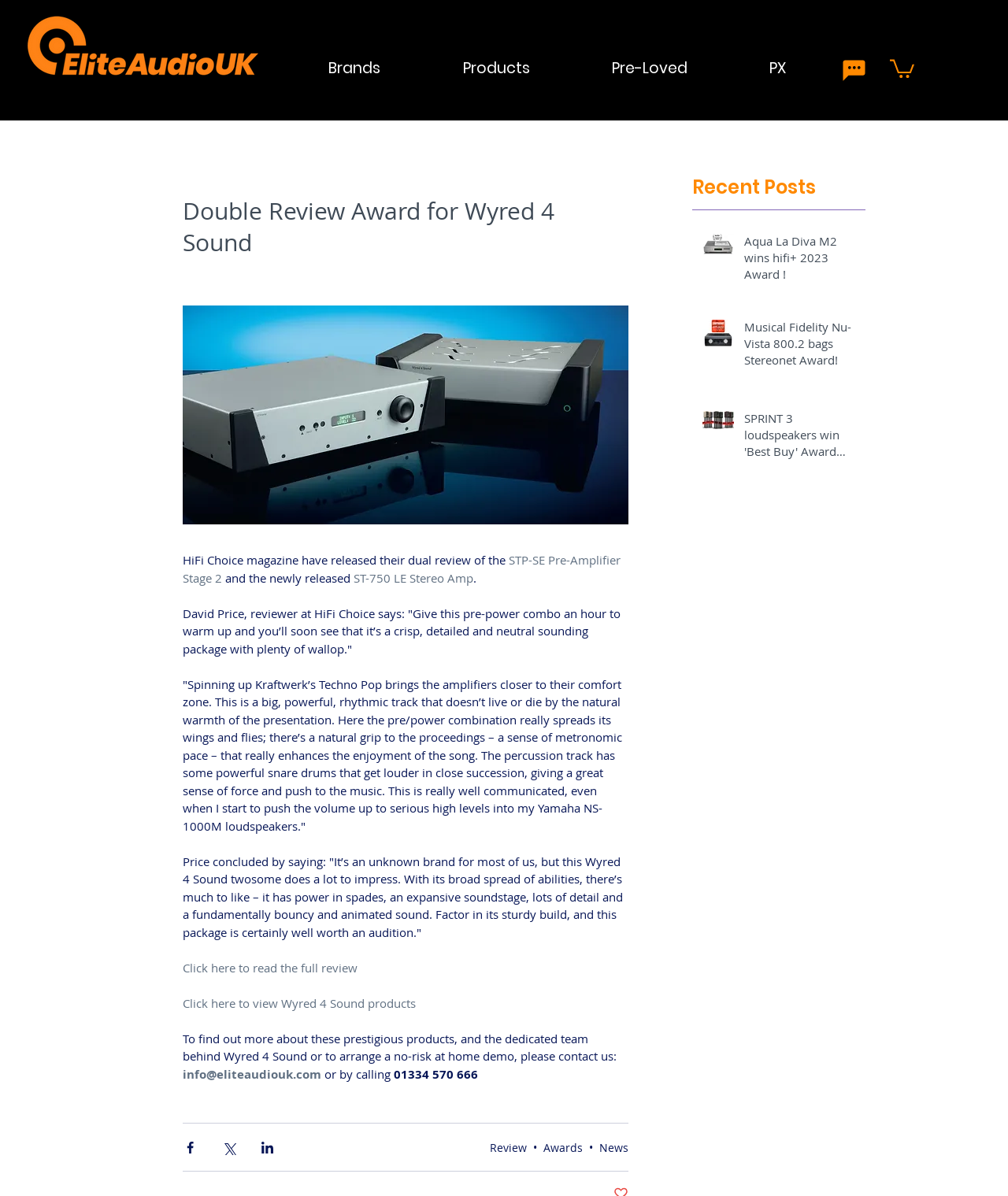Explain the features and main sections of the webpage comprehensively.

The webpage is about a review of Wyred 4 Sound products, specifically the STP-SE Pre-Amplifier Stage 2 and the ST-750 LE Stereo Amp, by HiFi Choice magazine. At the top left corner, there is an orange logo of Elite Audio UK. Below the logo, there is a navigation menu with links to "Brands", "Products", "Pre-Loved", and "PX". On the top right corner, there is a chat link and a button with an image.

The main content of the webpage is an article about the review, which is headed by a title "Double Review Award for Wyred 4 Sound". The article starts with a brief introduction to the review, followed by a quote from David Price, the reviewer at HiFi Choice. The quote describes the sound quality of the pre-power combo, mentioning its crisp, detailed, and neutral sound with plenty of power.

Below the quote, there is a longer passage from the review, describing the performance of the amplifiers with a specific song, Kraftwerk's Techno Pop. The passage highlights the amplifiers' ability to handle powerful snare drums and maintain a sense of metronomic pace.

The article continues with a conclusion from the reviewer, praising the Wyred 4 Sound products for their broad spread of abilities, power, expansive soundstage, detail, and fundamentally bouncy and animated sound. There are also links to read the full review and to view Wyred 4 Sound products.

On the right side of the article, there are social media buttons to share the review via Facebook, Twitter, and LinkedIn. Below the article, there is a section titled "Recent Posts" with a list of three posts, each with an image and a link to read more. The posts are about awards won by other audio products, including the Aqua La Diva M2, Musical Fidelity Nu-Vista 800.2, and SPRINT 3 loudspeakers.